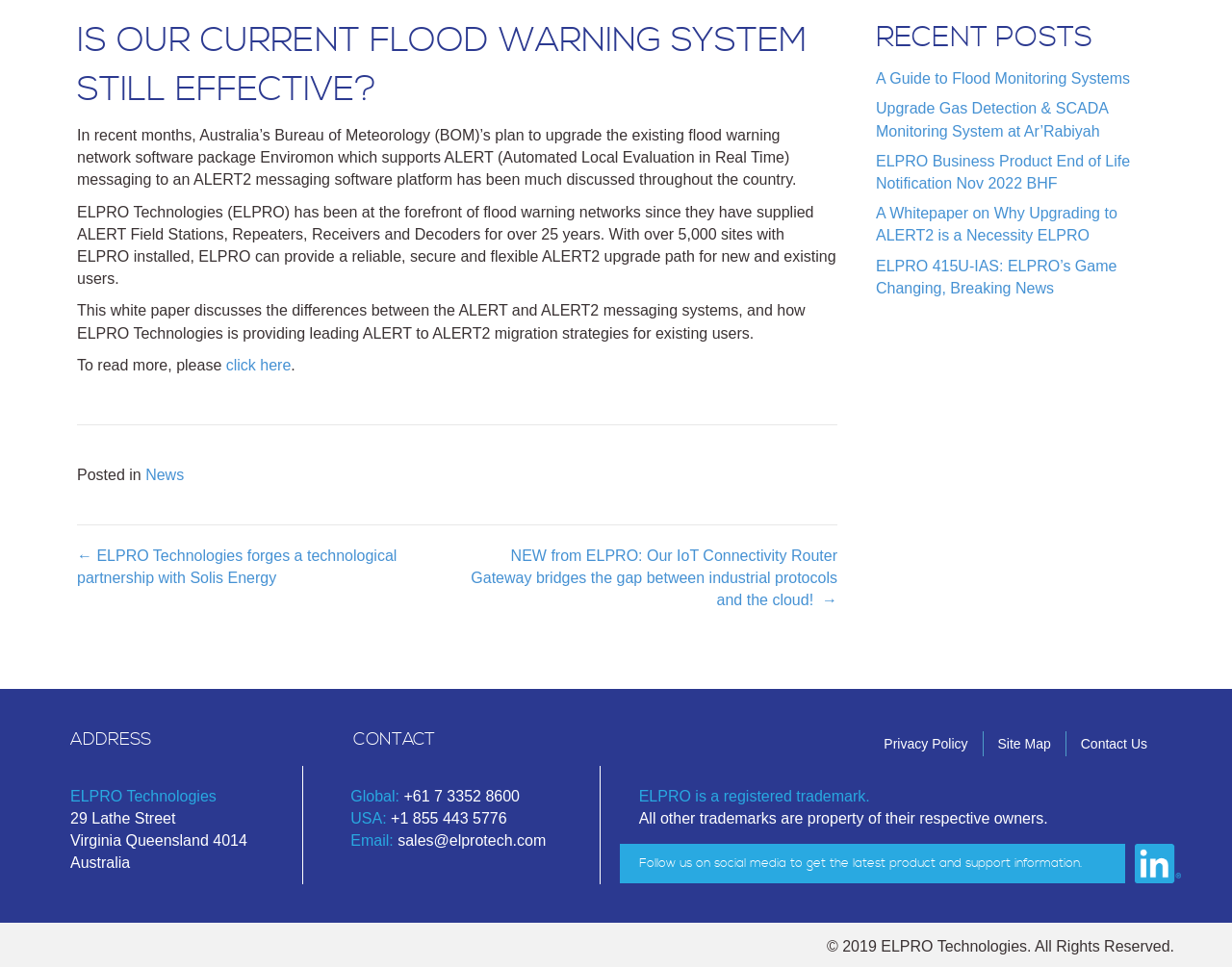Identify the bounding box coordinates of the element that should be clicked to fulfill this task: "Contact ELPRO via email". The coordinates should be provided as four float numbers between 0 and 1, i.e., [left, top, right, bottom].

[0.323, 0.861, 0.443, 0.878]